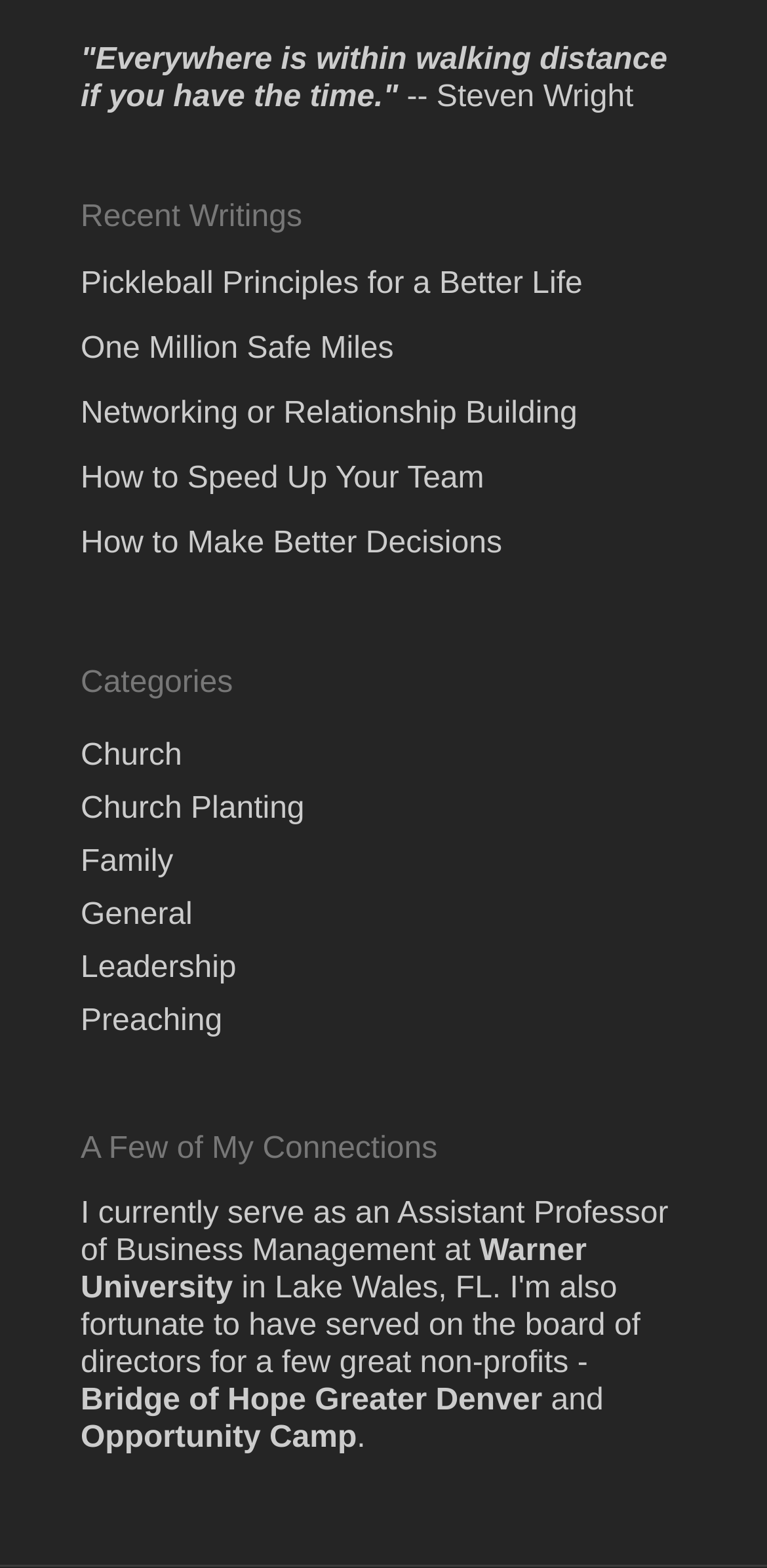Respond to the following query with just one word or a short phrase: 
How many links are under 'Recent Writings'?

6